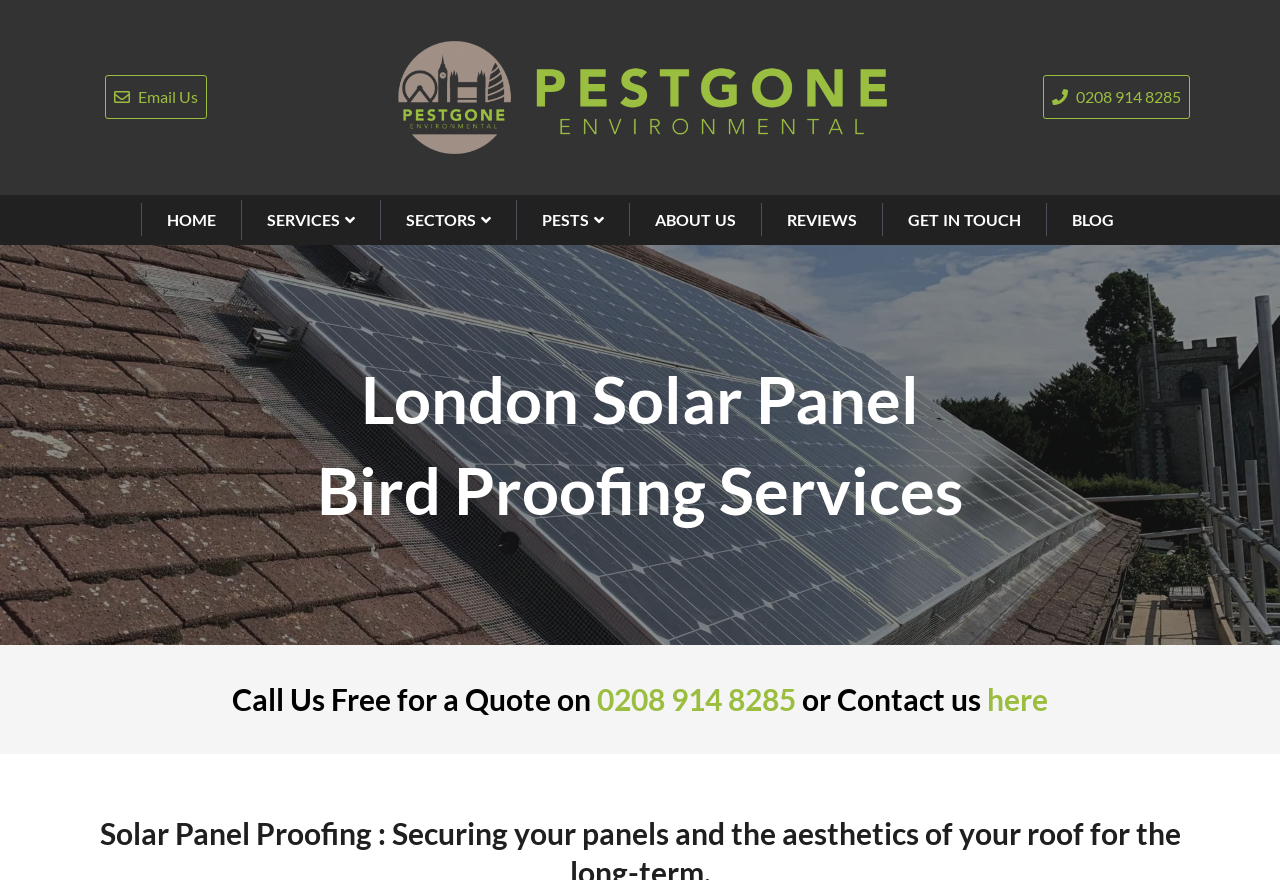How many navigation links are there?
Please give a detailed and elaborate answer to the question.

I counted the number of navigation links by looking at the links 'HOME', 'SERVICES', 'SECTORS', 'PESTS', 'ABOUT US', 'REVIEWS', 'GET IN TOUCH', 'BLOG', and found that there are 9 links in total.